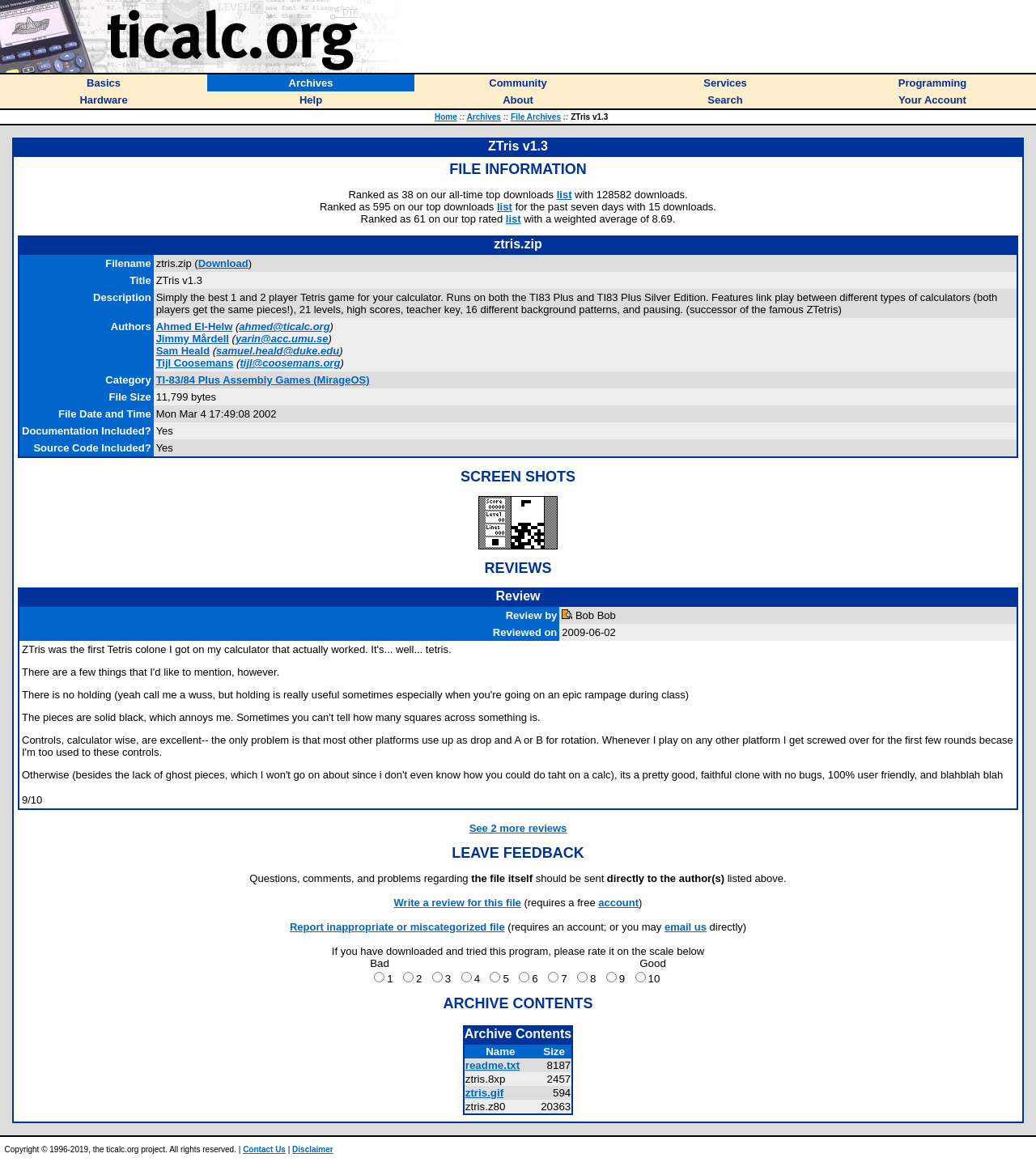What is the name of the file?
Please provide a single word or phrase as your answer based on the screenshot.

ztris.zip